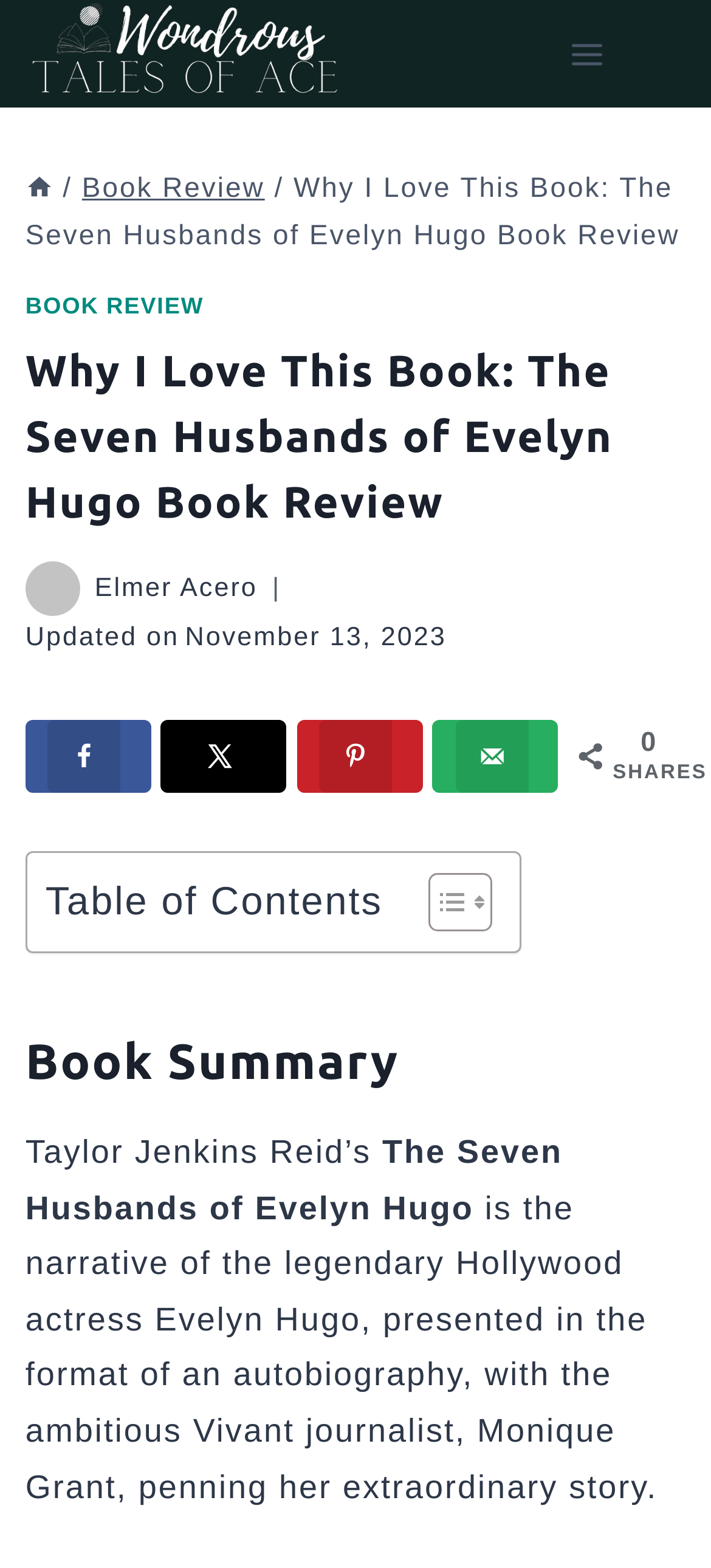Kindly determine the bounding box coordinates for the clickable area to achieve the given instruction: "go to main menu".

None